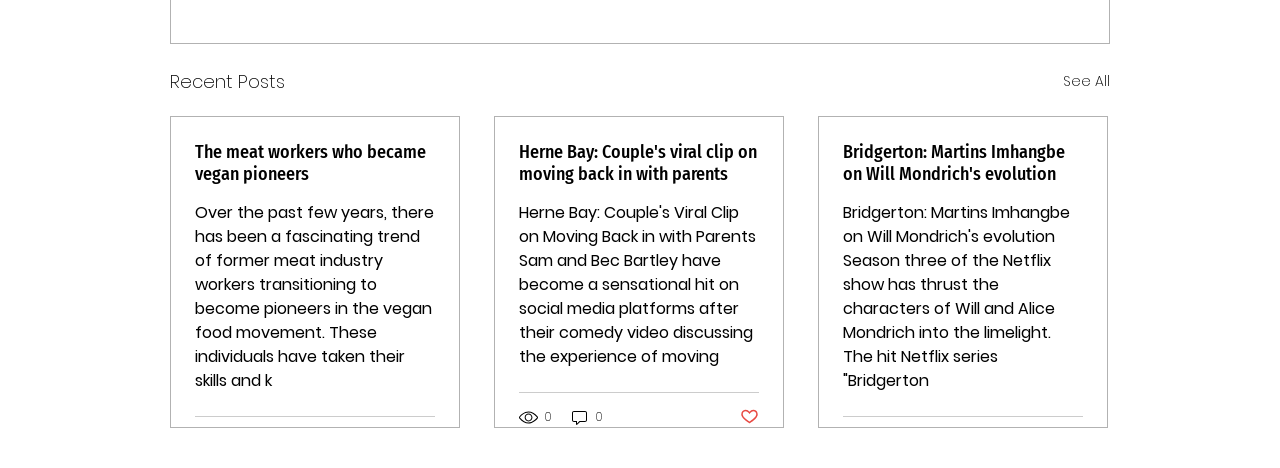Please specify the bounding box coordinates for the clickable region that will help you carry out the instruction: "Read the article about Bridgerton".

[0.659, 0.301, 0.846, 0.395]